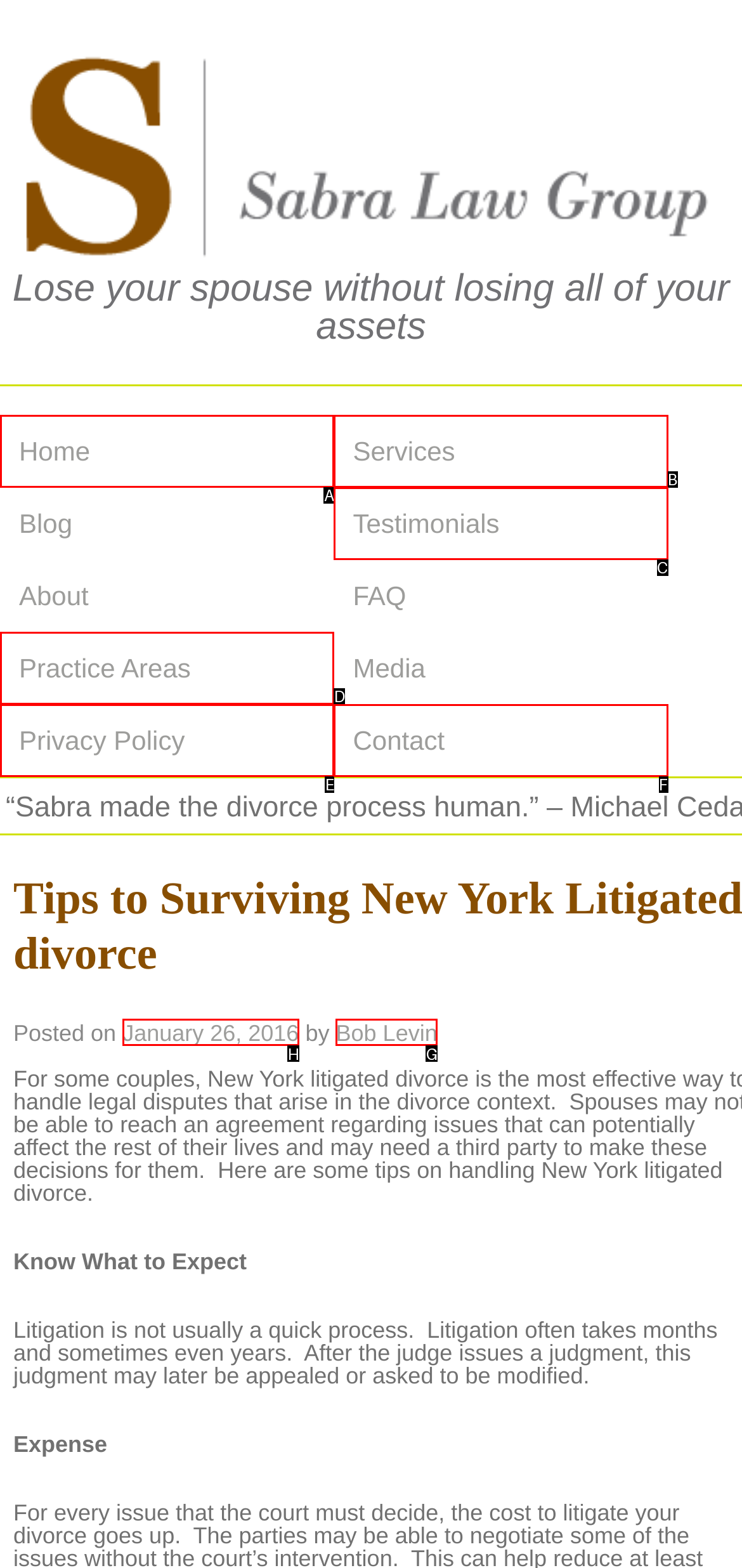Determine the letter of the element I should select to fulfill the following instruction: Click the 'January 26, 2016' link. Just provide the letter.

H